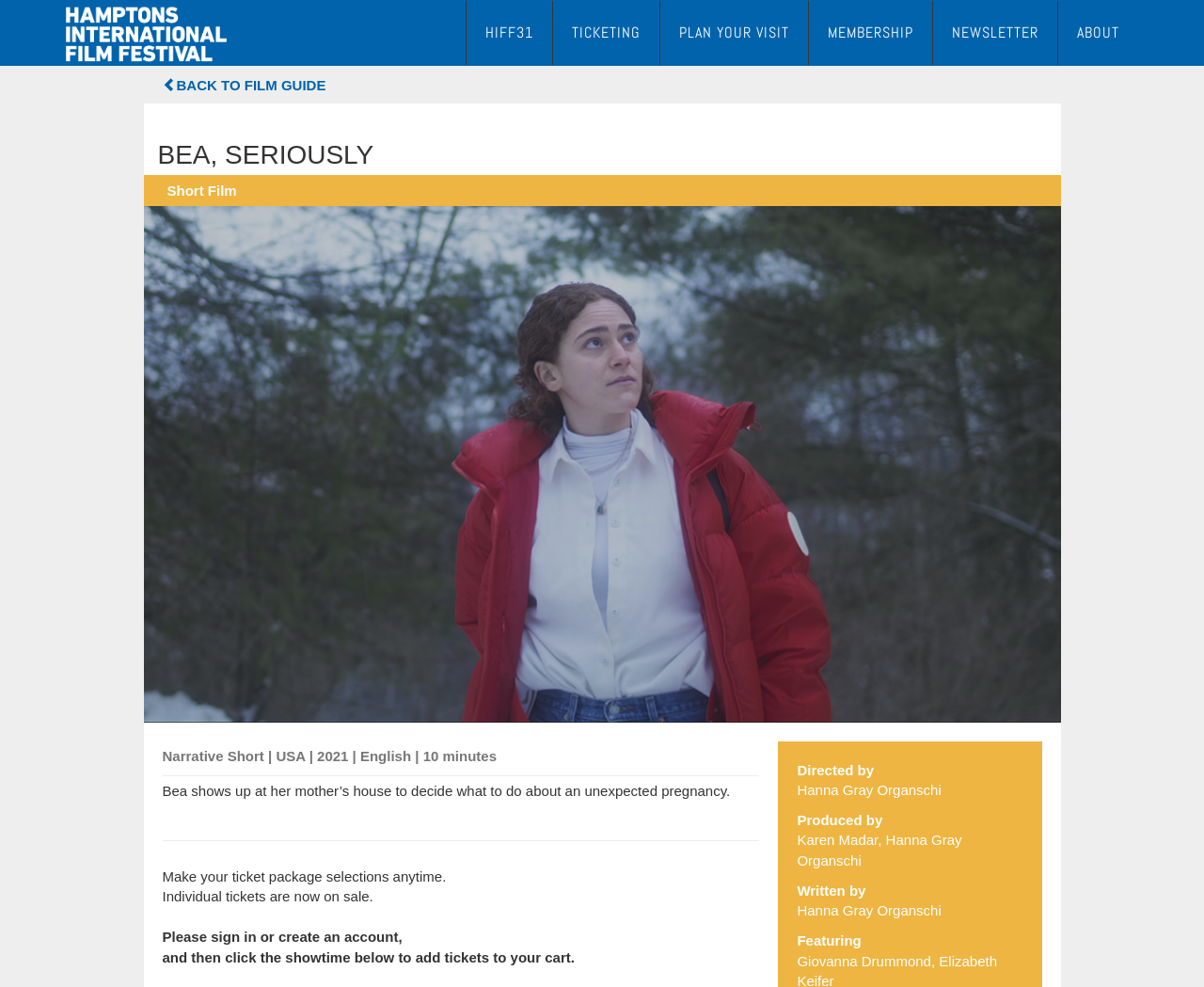Using the webpage screenshot, find the UI element described by Newsletter. Provide the bounding box coordinates in the format (top-left x, top-left y, bottom-right x, bottom-right y), ensuring all values are floating point numbers between 0 and 1.

[0.774, 0.001, 0.878, 0.066]